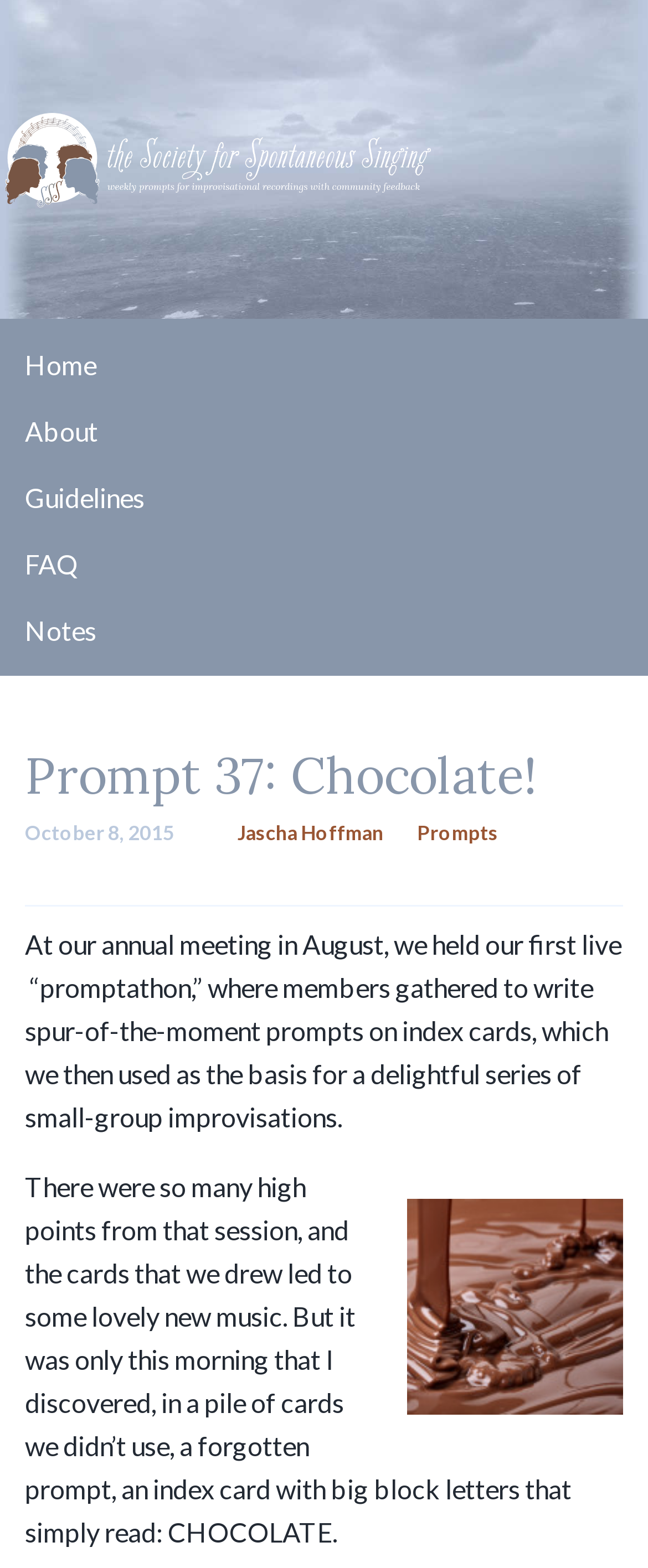What is the date of the promptathon?
By examining the image, provide a one-word or phrase answer.

October 8, 2015